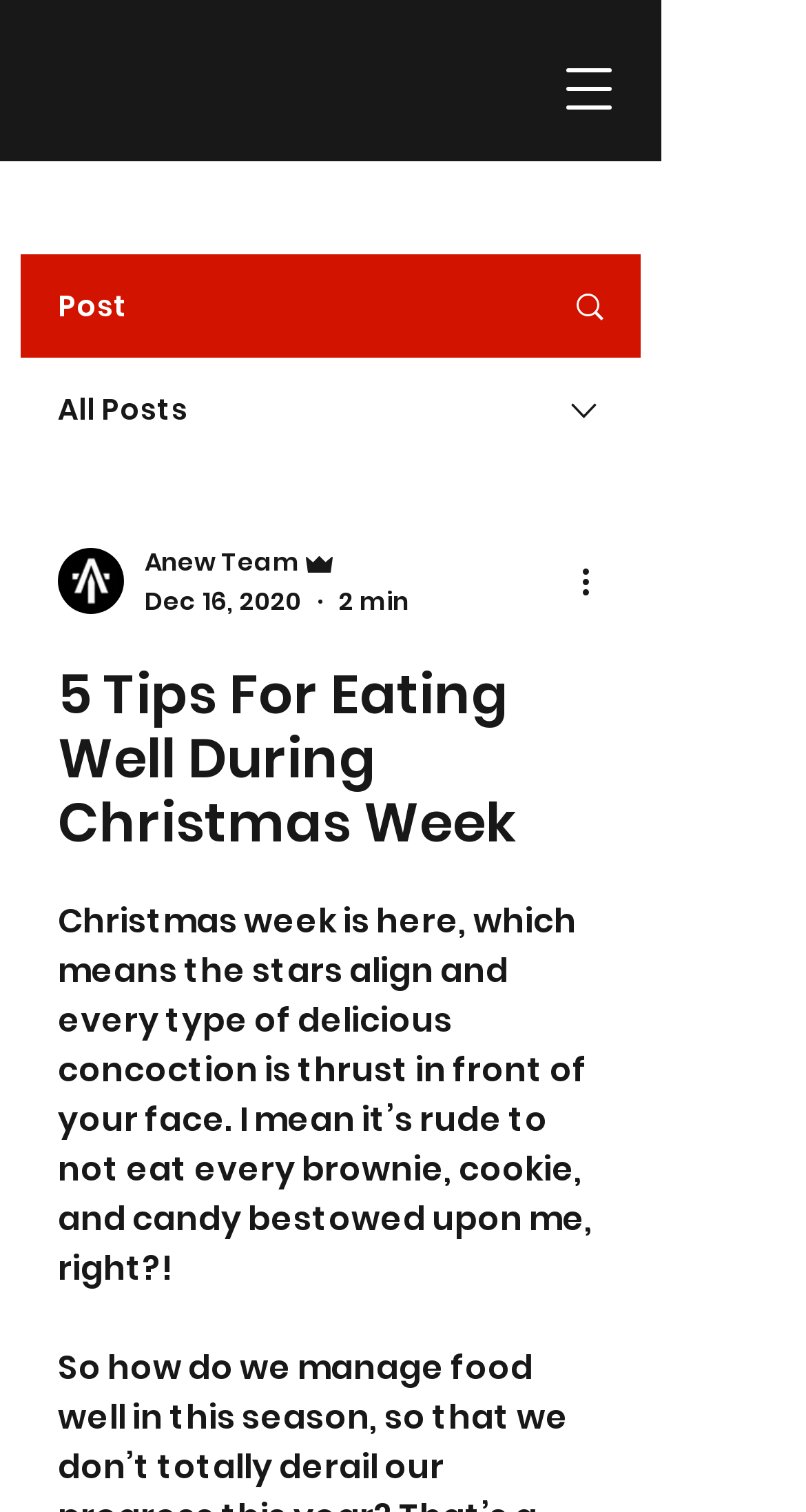What is the purpose of the button with a picture?
Based on the screenshot, provide your answer in one word or phrase.

More actions